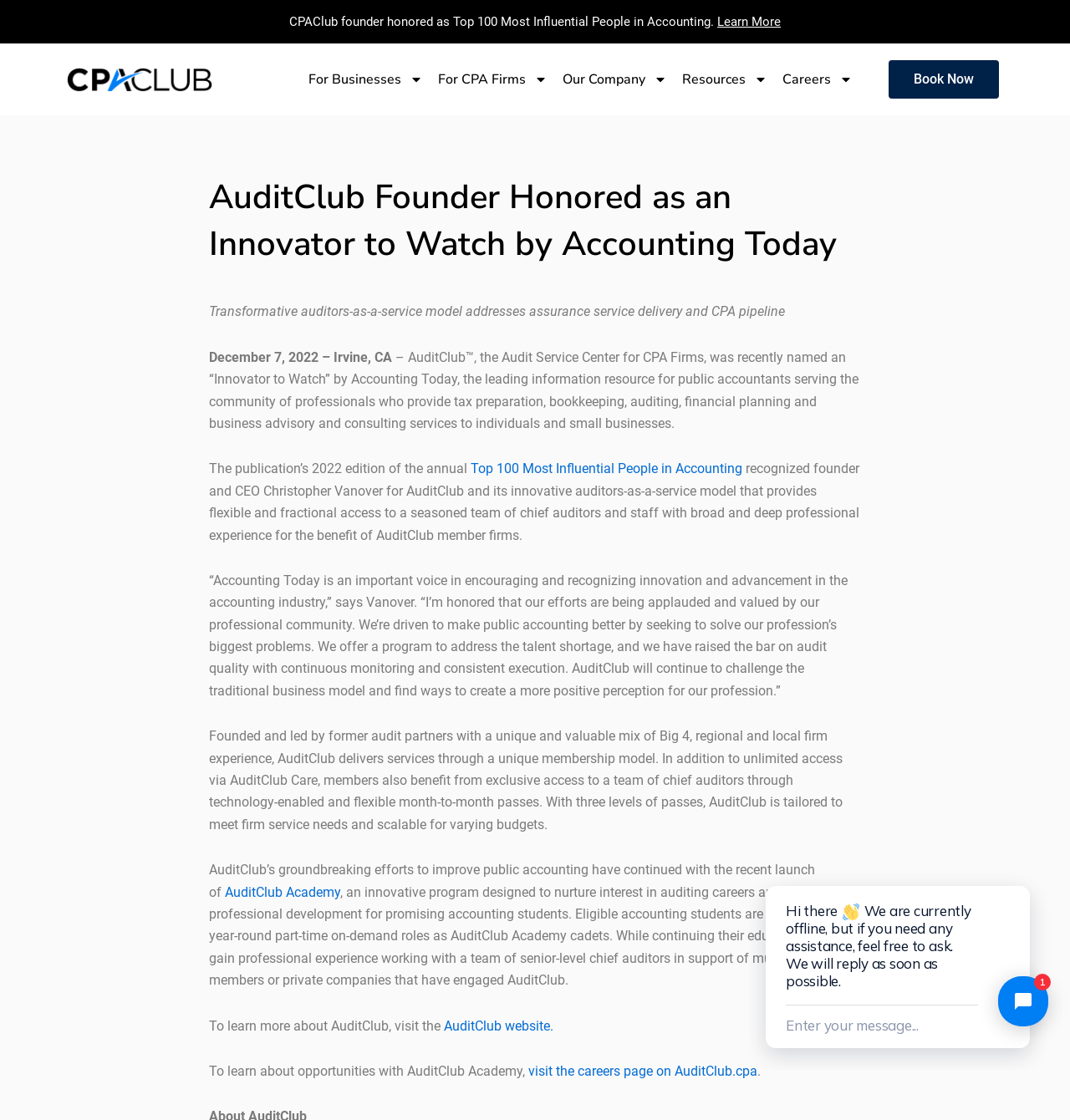Consider the image and give a detailed and elaborate answer to the question: 
What is the name of the publication that recognized the founder of AuditClub?

I found the name of the publication by reading the text that mentions 'Accounting Today' as the publication that named the founder of AuditClub as an 'Innovator to Watch'.